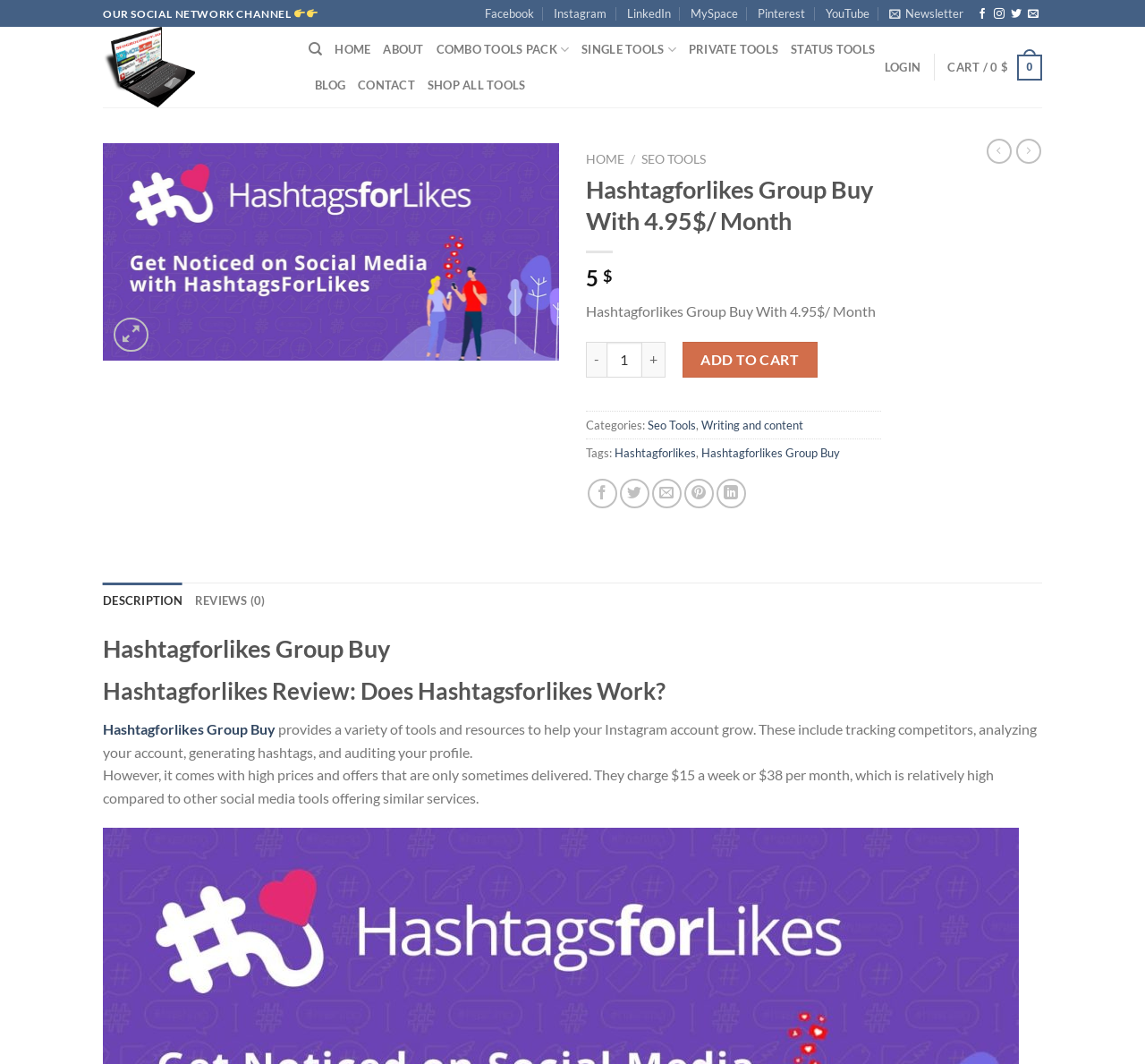Using the provided element description: "Shop All Tools", determine the bounding box coordinates of the corresponding UI element in the screenshot.

[0.373, 0.063, 0.459, 0.098]